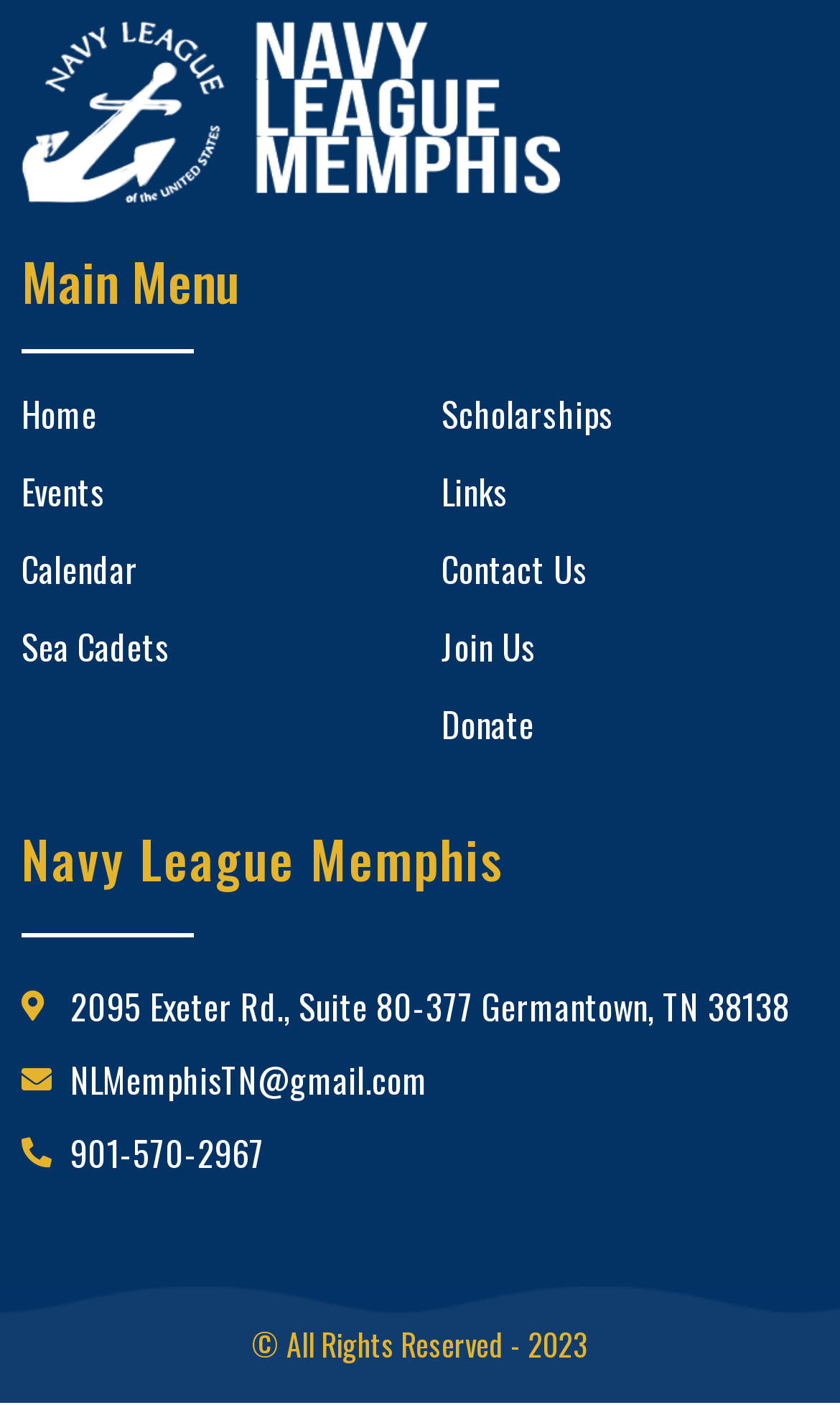Determine the bounding box coordinates of the clickable area required to perform the following instruction: "Email NLMemphisTN@gmail.com". The coordinates should be represented as four float numbers between 0 and 1: [left, top, right, bottom].

[0.026, 0.75, 0.974, 0.787]